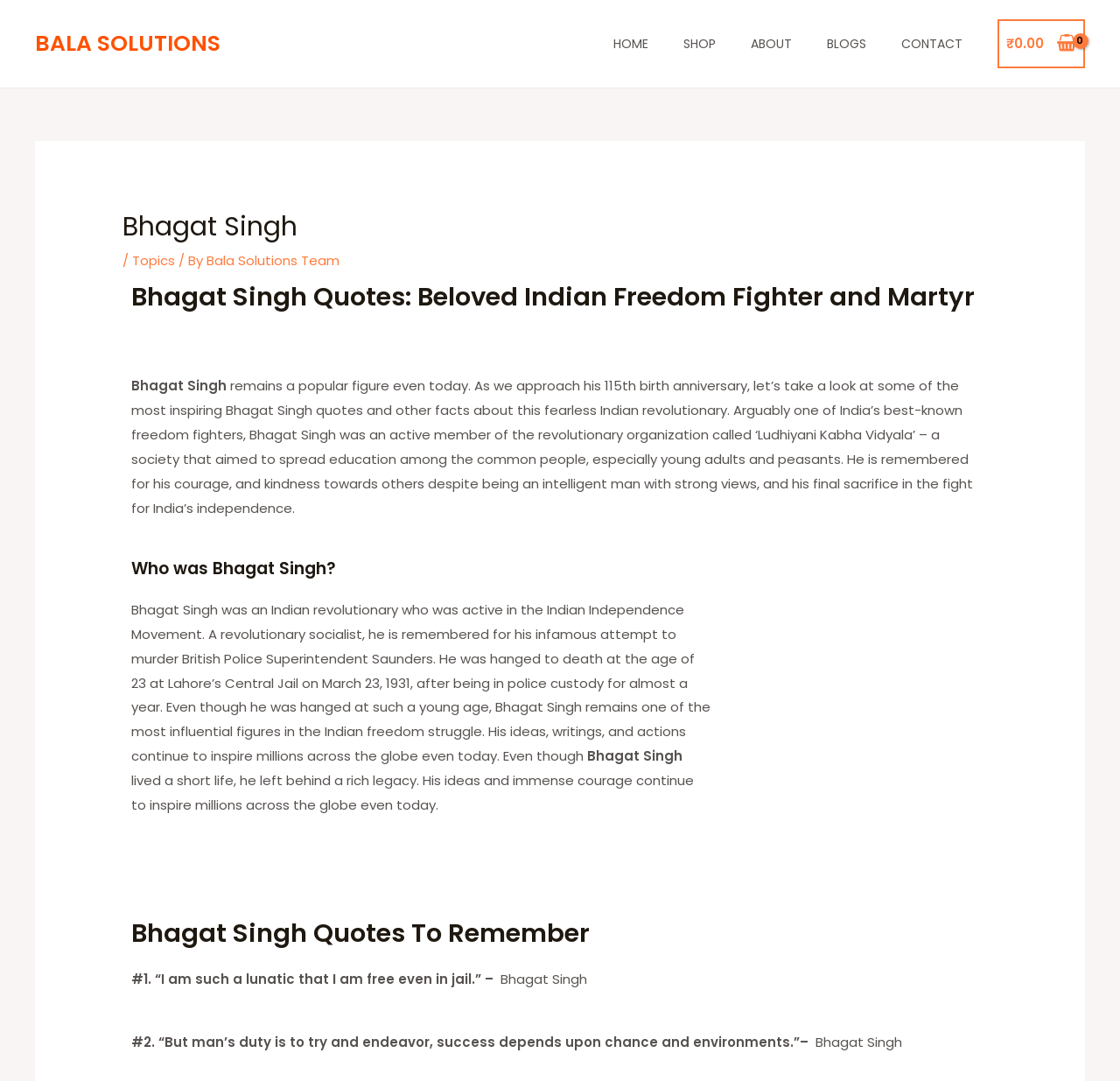Given the element description: "Bala Solutions Team", predict the bounding box coordinates of the UI element it refers to, using four float numbers between 0 and 1, i.e., [left, top, right, bottom].

[0.184, 0.232, 0.303, 0.249]